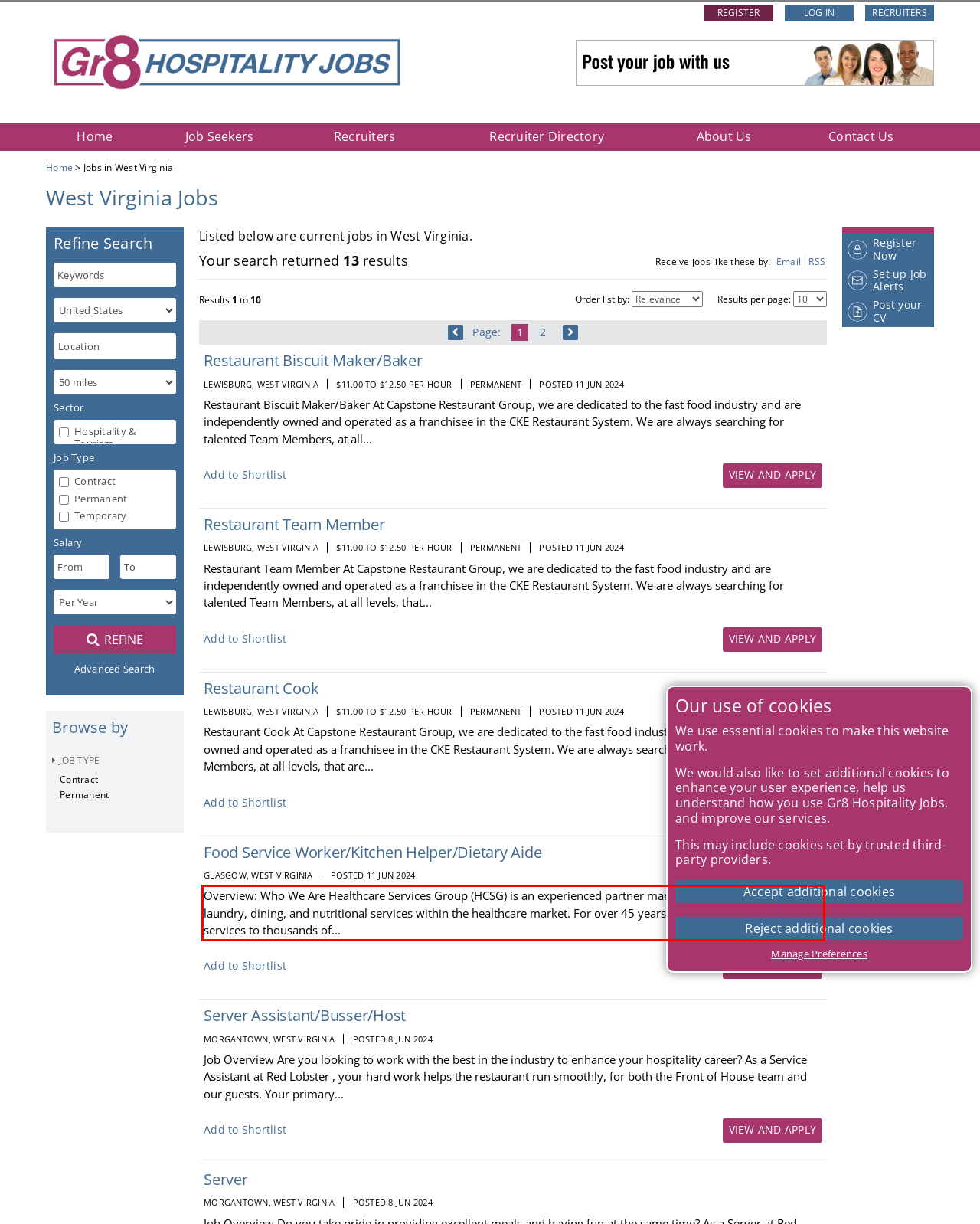Analyze the webpage screenshot and use OCR to recognize the text content in the red bounding box.

Overview: Who We Are Healthcare Services Group (HCSG) is an experienced partner managing housekeeping, laundry, dining, and nutritional services within the healthcare market. For over 45 years, we have provided essential services to thousands of...